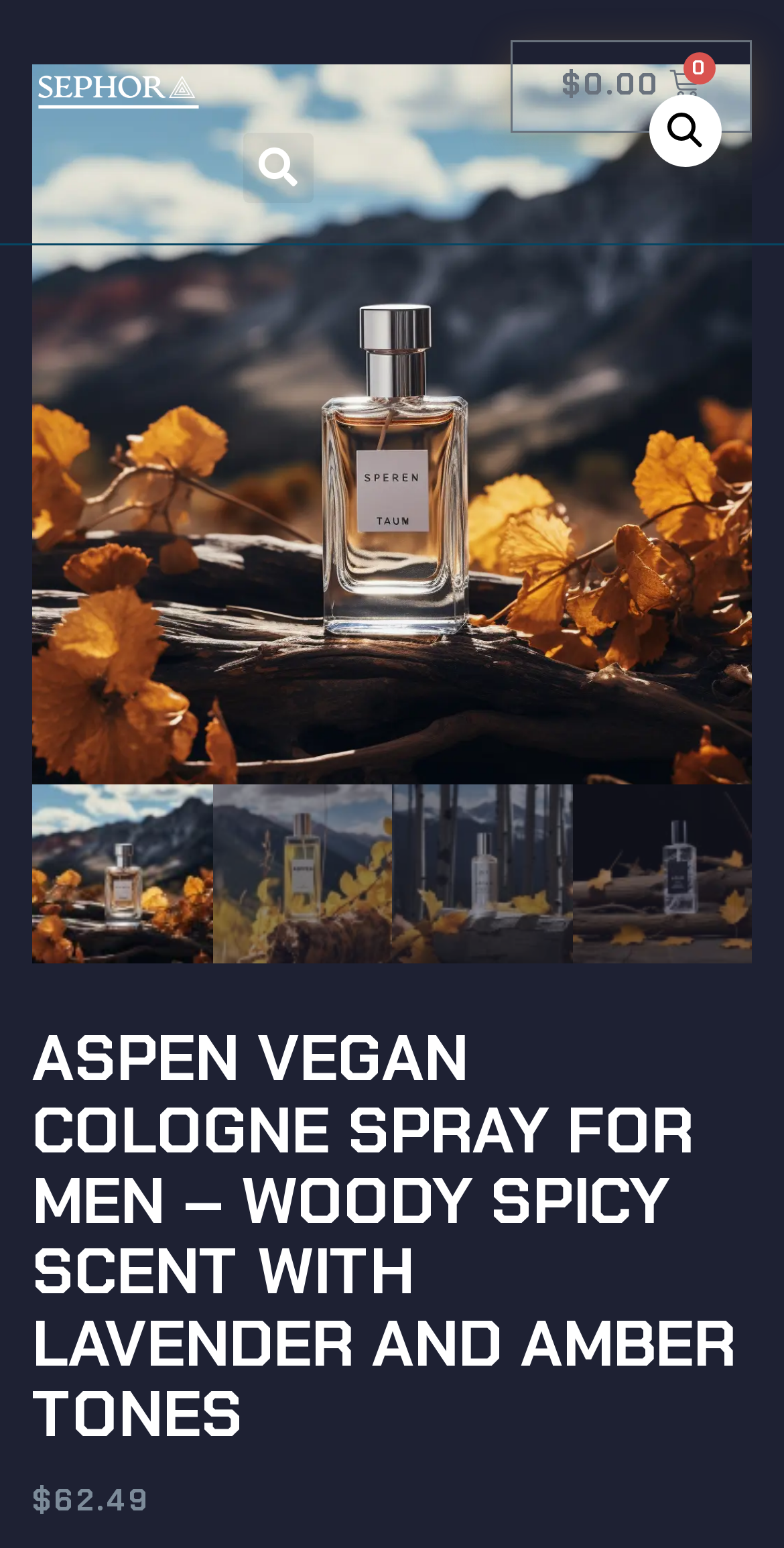Is there a search function on the webpage?
Refer to the screenshot and respond with a concise word or phrase.

Yes